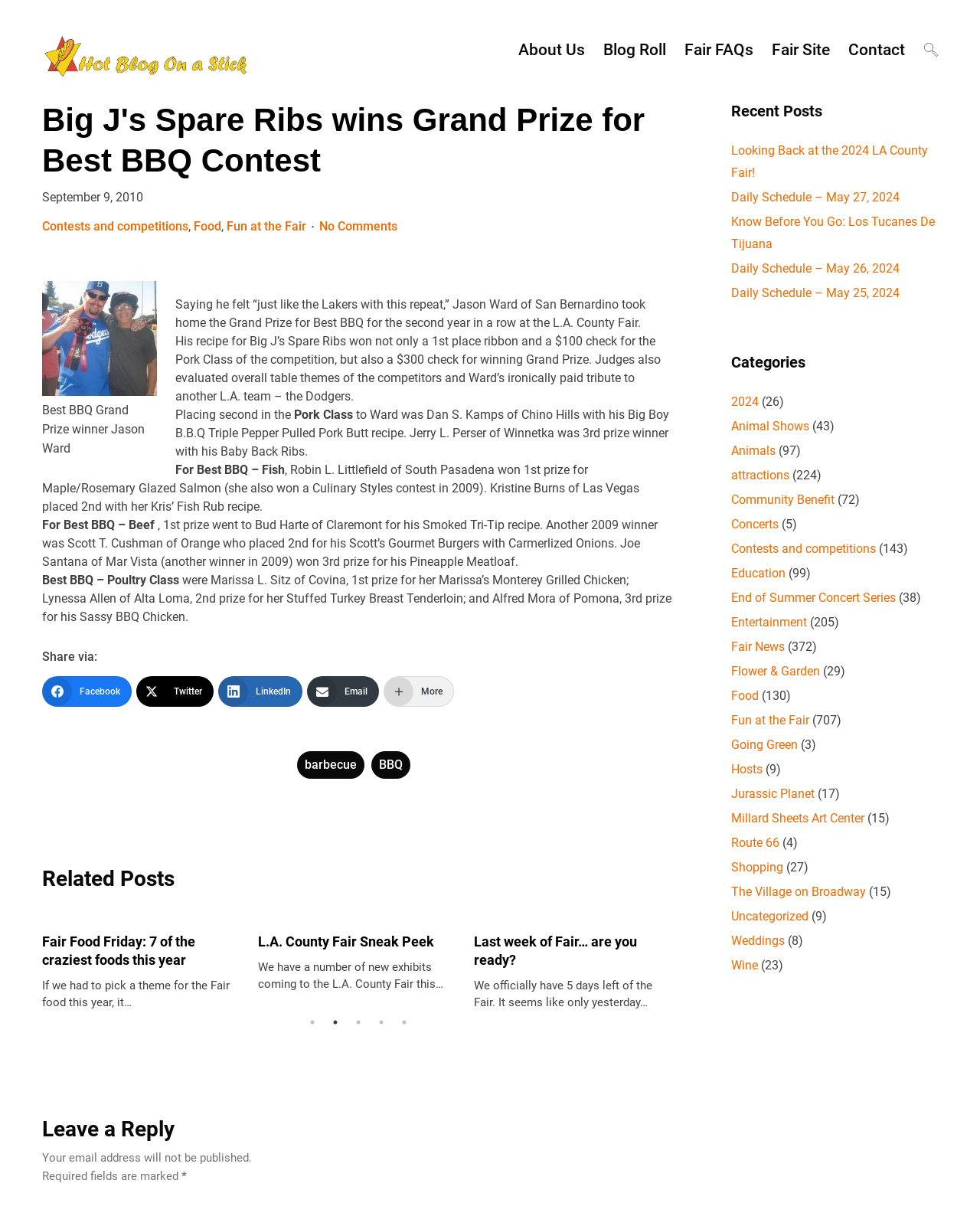Determine the bounding box coordinates of the target area to click to execute the following instruction: "Leave a reply to the article."

[0.043, 0.916, 0.688, 0.941]